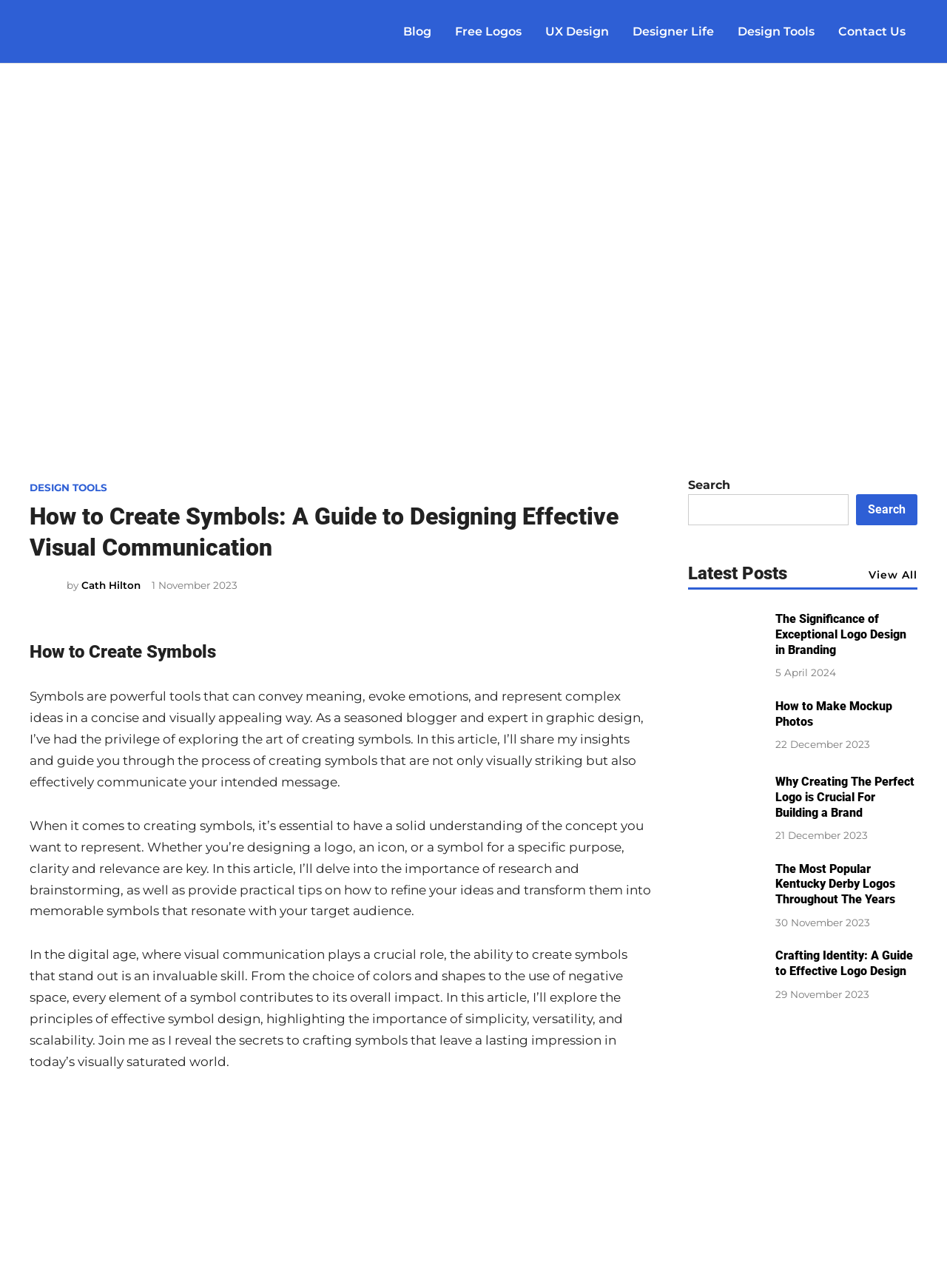Determine the bounding box coordinates of the clickable element to achieve the following action: 'Click on the 'Contact Us' link'. Provide the coordinates as four float values between 0 and 1, formatted as [left, top, right, bottom].

[0.873, 0.011, 0.969, 0.037]